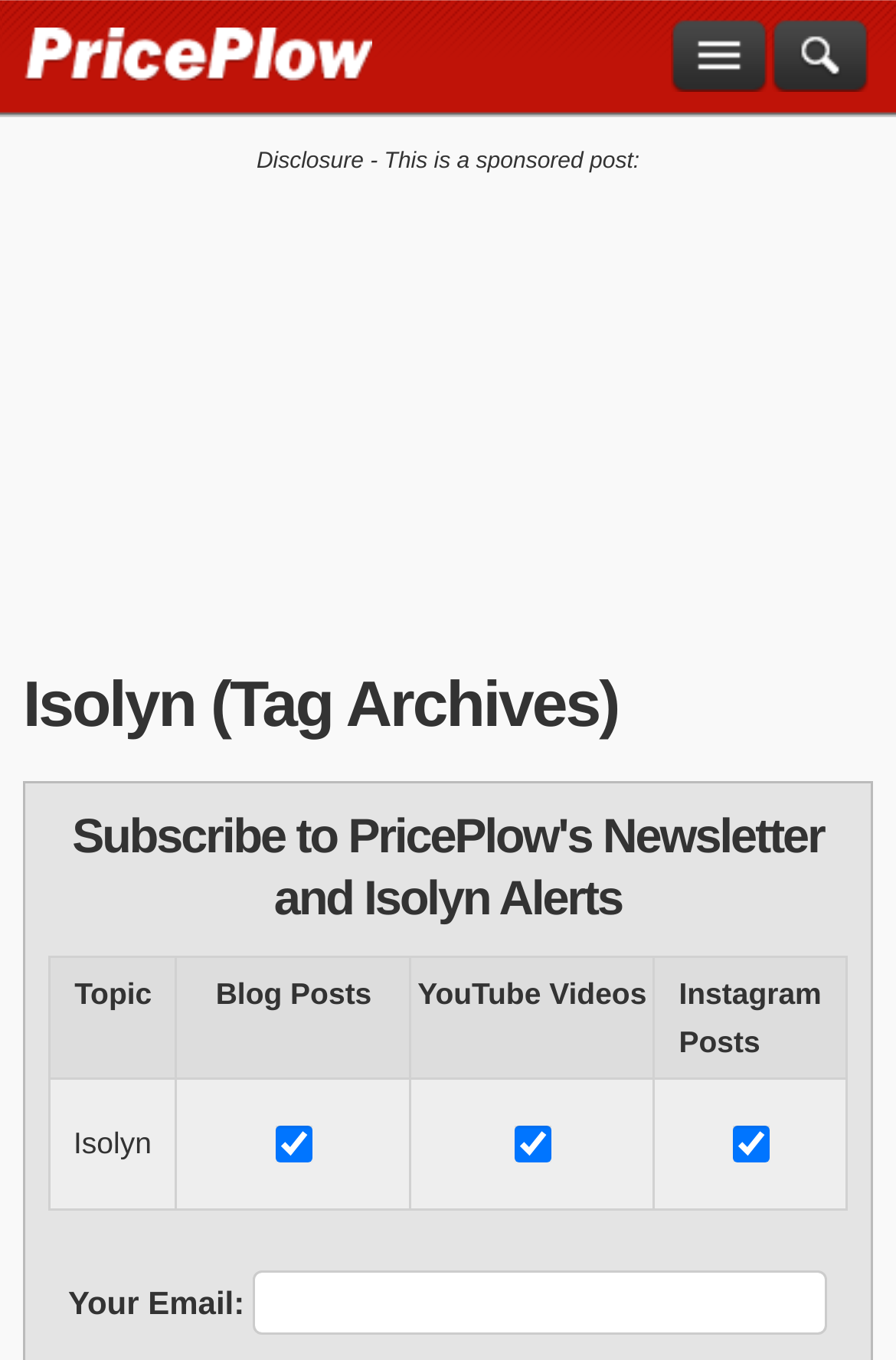Provide a thorough description of this webpage.

The webpage is a tag archive page for "Isolyn" on The PricePlow Blog. At the top left, there is a link to go back to The PricePlow Blog Home. On the top right, there are two links: "Search" and "Navigation Menu". Below the navigation links, there is a disclosure statement about the sponsored post.

The main content of the page is divided into two sections. The first section has a heading "Isolyn (Tag Archives)" and is followed by a heading "Subscribe to PricePlow's Newsletter and Isolyn Alerts". Below this, there is a table with four columns: "Topic", "Blog Posts", "YouTube Videos", and "Instagram Posts". The table has two rows, with the first row being the column headers and the second row containing data for the topic "Isolyn". Each column in the second row has a checkbox, all of which are checked.

On the right side of the page, below the table, there is a section to subscribe to the newsletter. It has a label "Your Email:" and a required text box to input the email address.